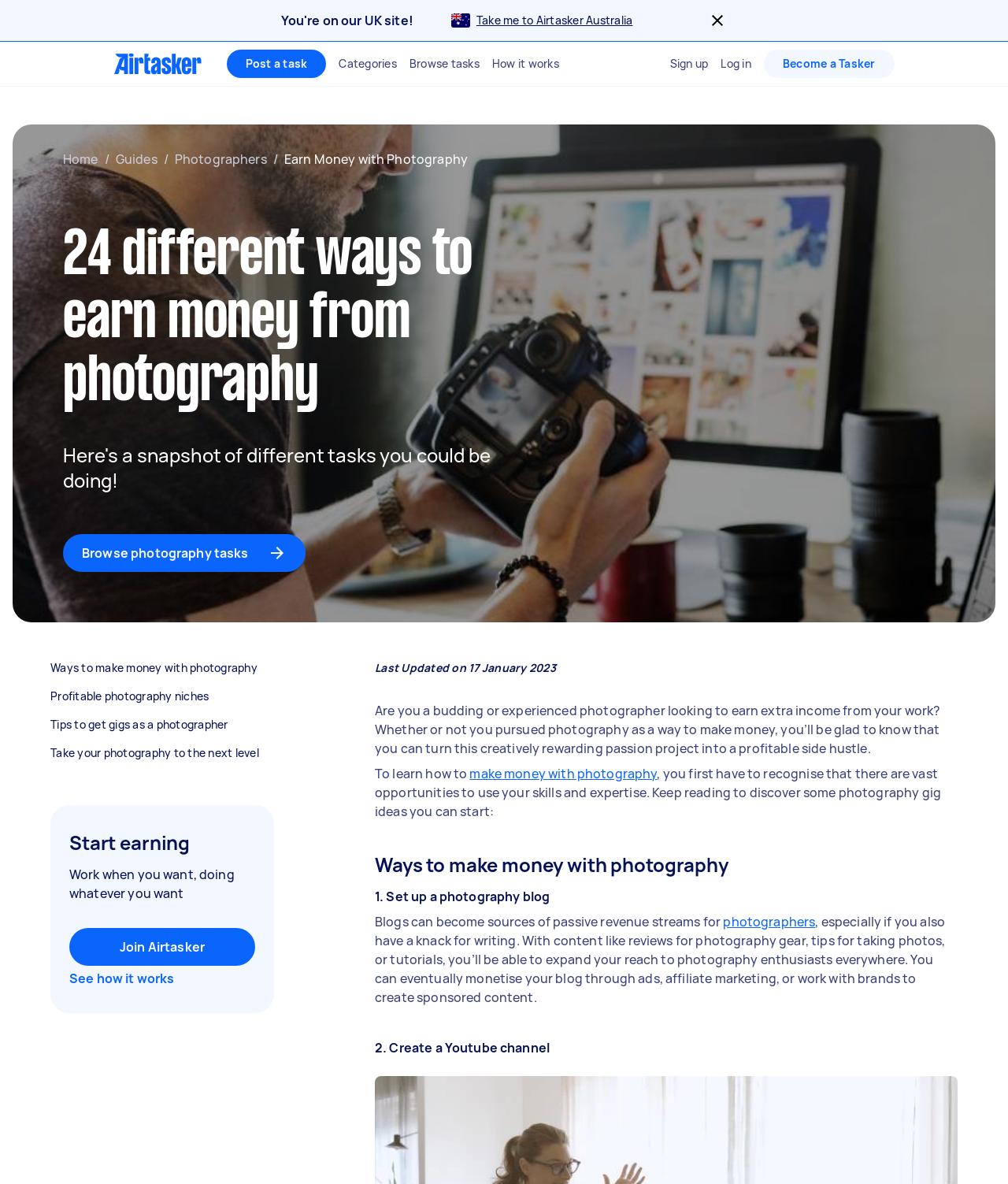Please identify the bounding box coordinates for the region that you need to click to follow this instruction: "Learn how to make money with photography".

[0.466, 0.646, 0.652, 0.661]